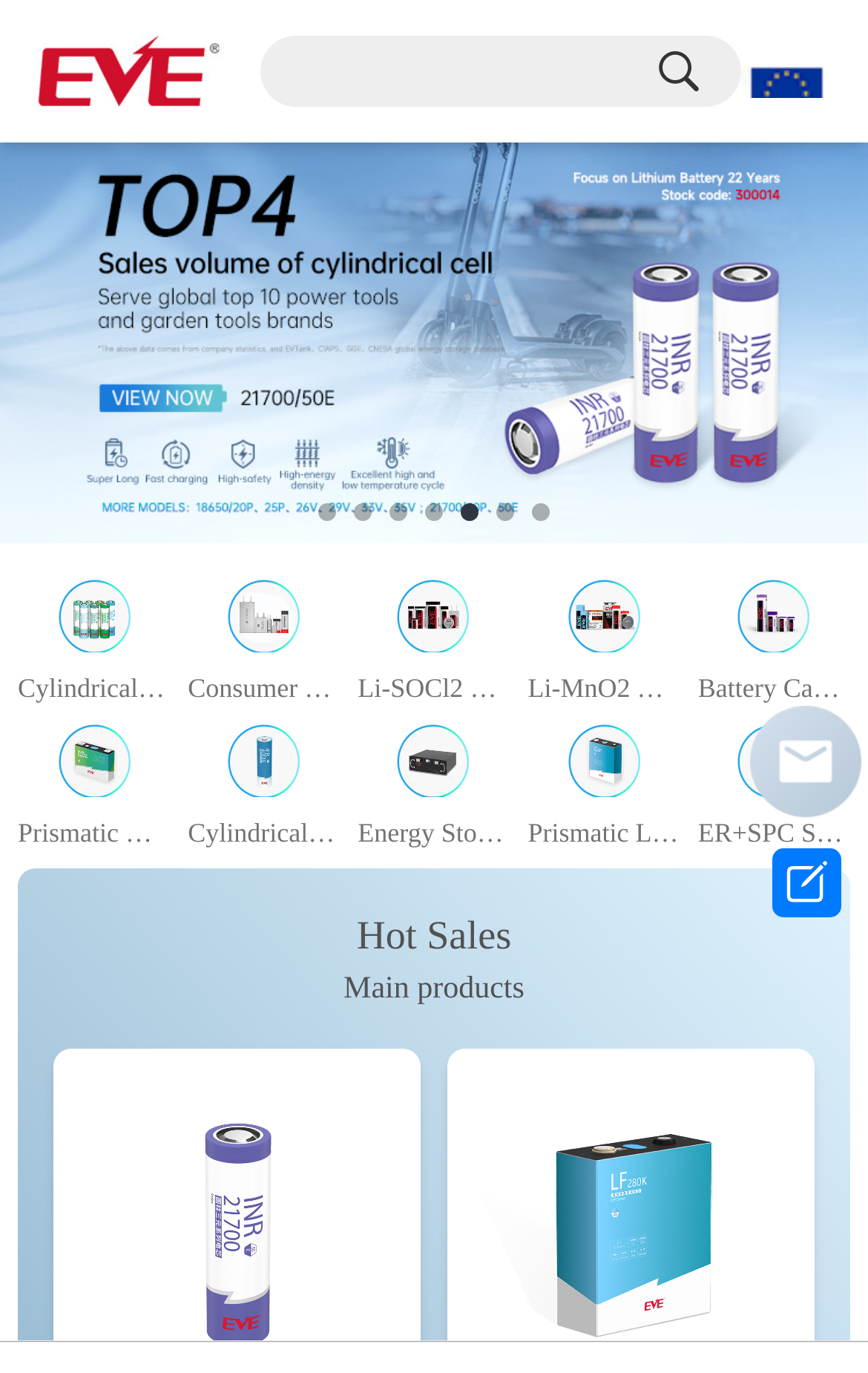How many types of batteries are listed on the webpage?
Please look at the screenshot and answer in one word or a short phrase.

5